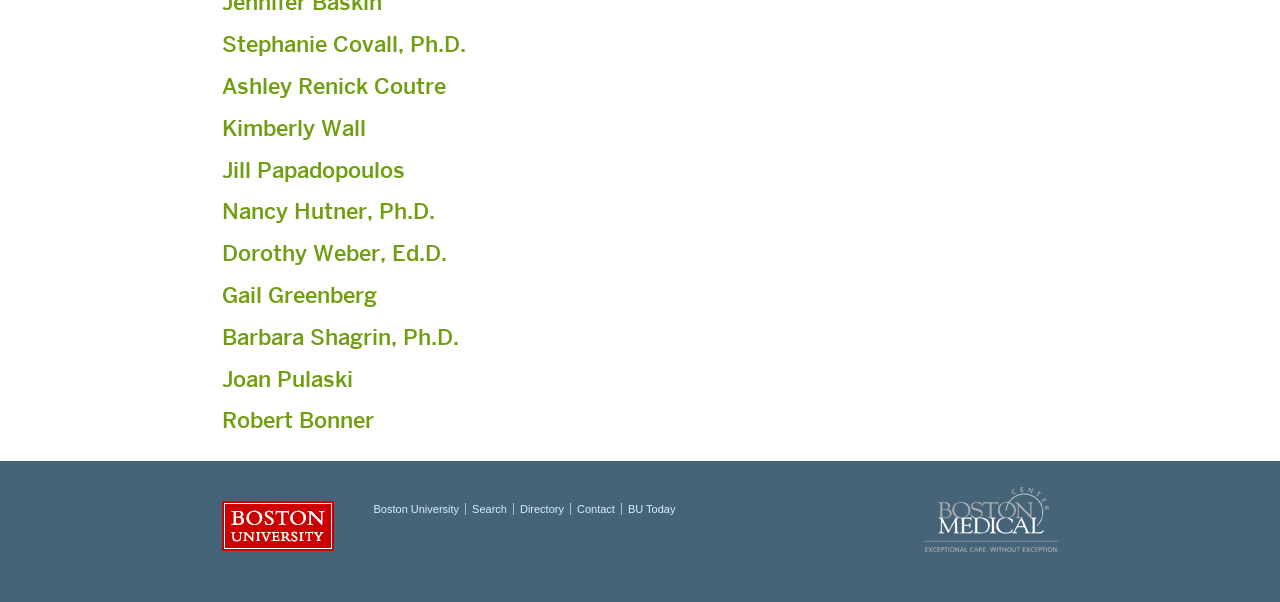Find the bounding box coordinates corresponding to the UI element with the description: "Directory". The coordinates should be formatted as [left, top, right, bottom], with values as floats between 0 and 1.

[0.406, 0.836, 0.441, 0.856]